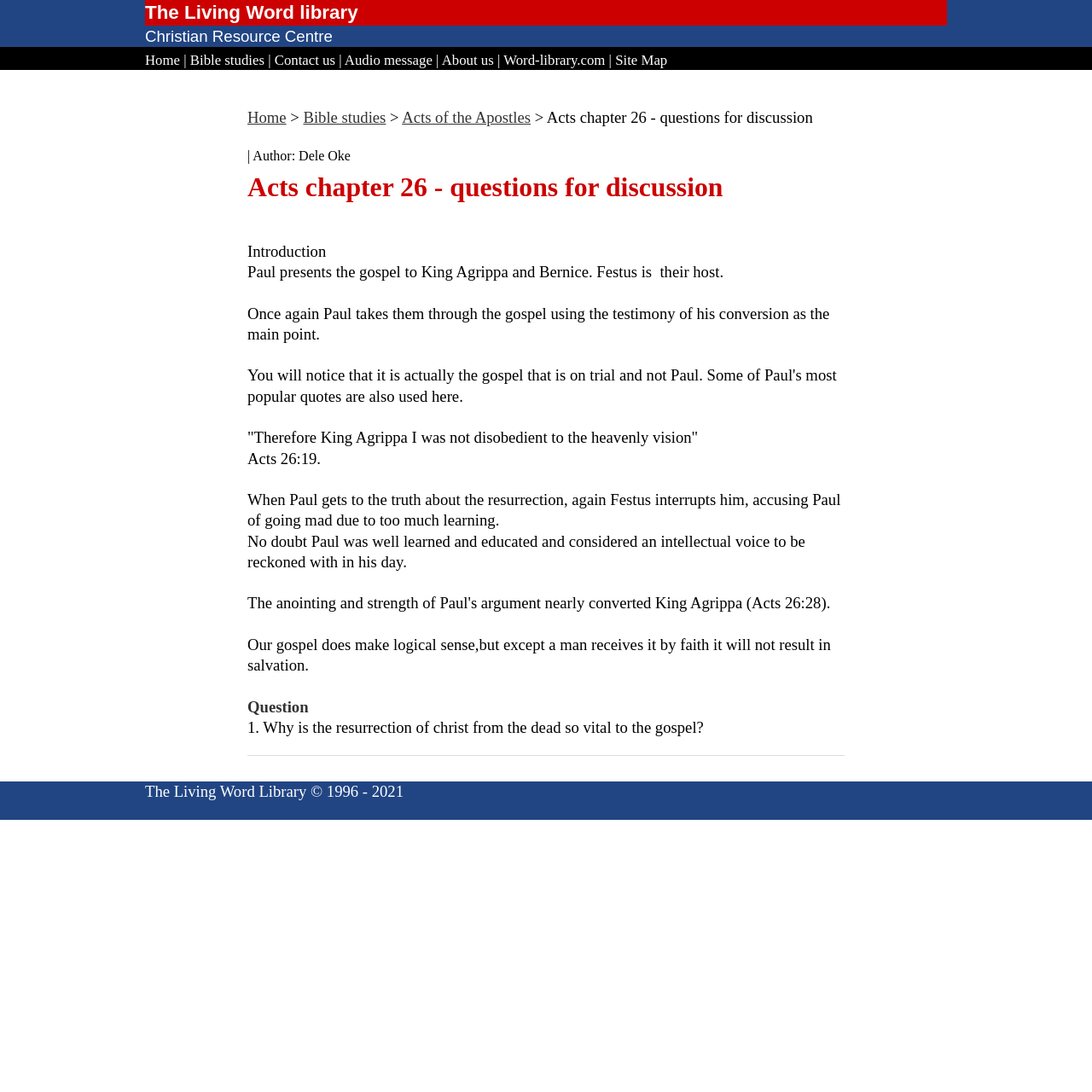Determine the bounding box coordinates of the clickable region to carry out the instruction: "Visit Bible studies".

[0.174, 0.048, 0.242, 0.062]